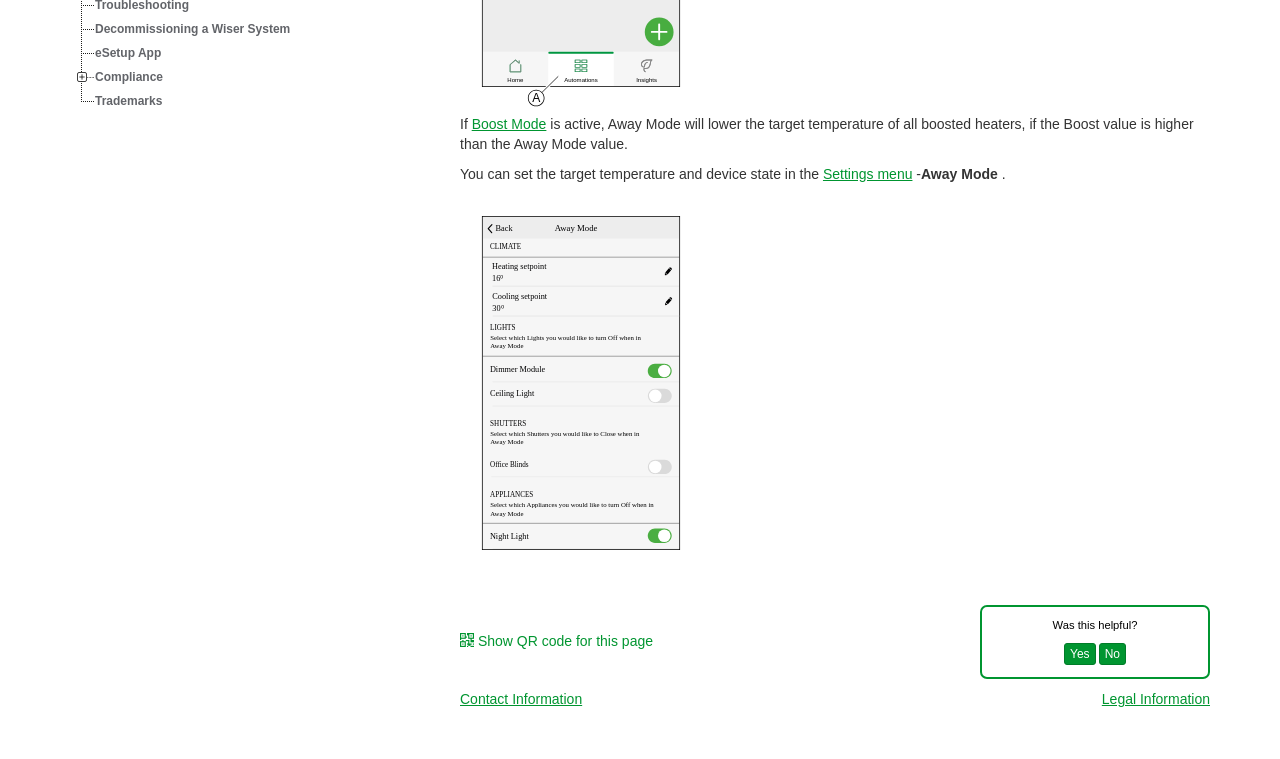Locate the bounding box coordinates of the UI element described by: "Yes". Provide the coordinates as four float numbers between 0 and 1, formatted as [left, top, right, bottom].

[0.831, 0.847, 0.856, 0.876]